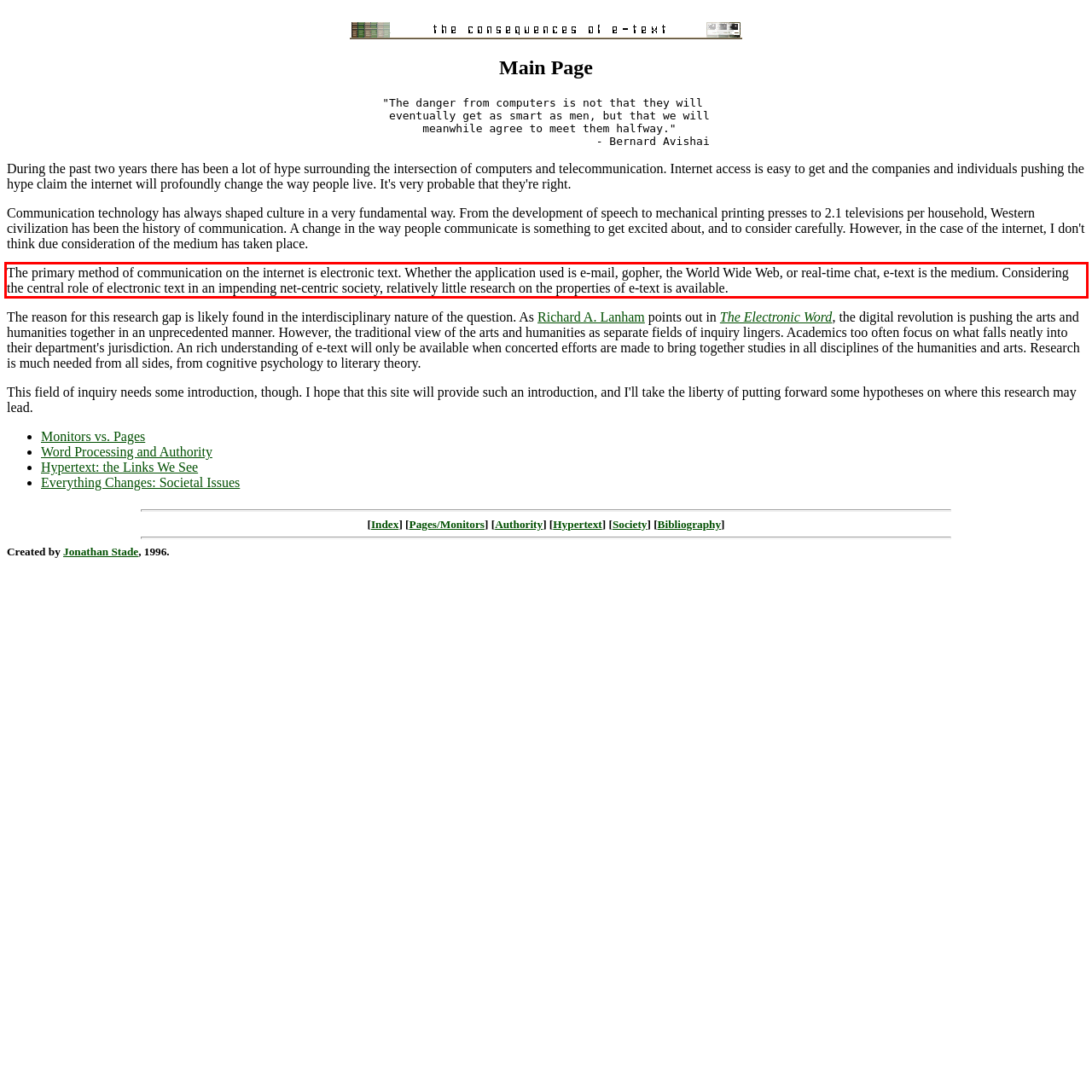Look at the provided screenshot of the webpage and perform OCR on the text within the red bounding box.

The primary method of communication on the internet is electronic text. Whether the application used is e-mail, gopher, the World Wide Web, or real-time chat, e-text is the medium. Considering the central role of electronic text in an impending net-centric society, relatively little research on the properties of e-text is available.